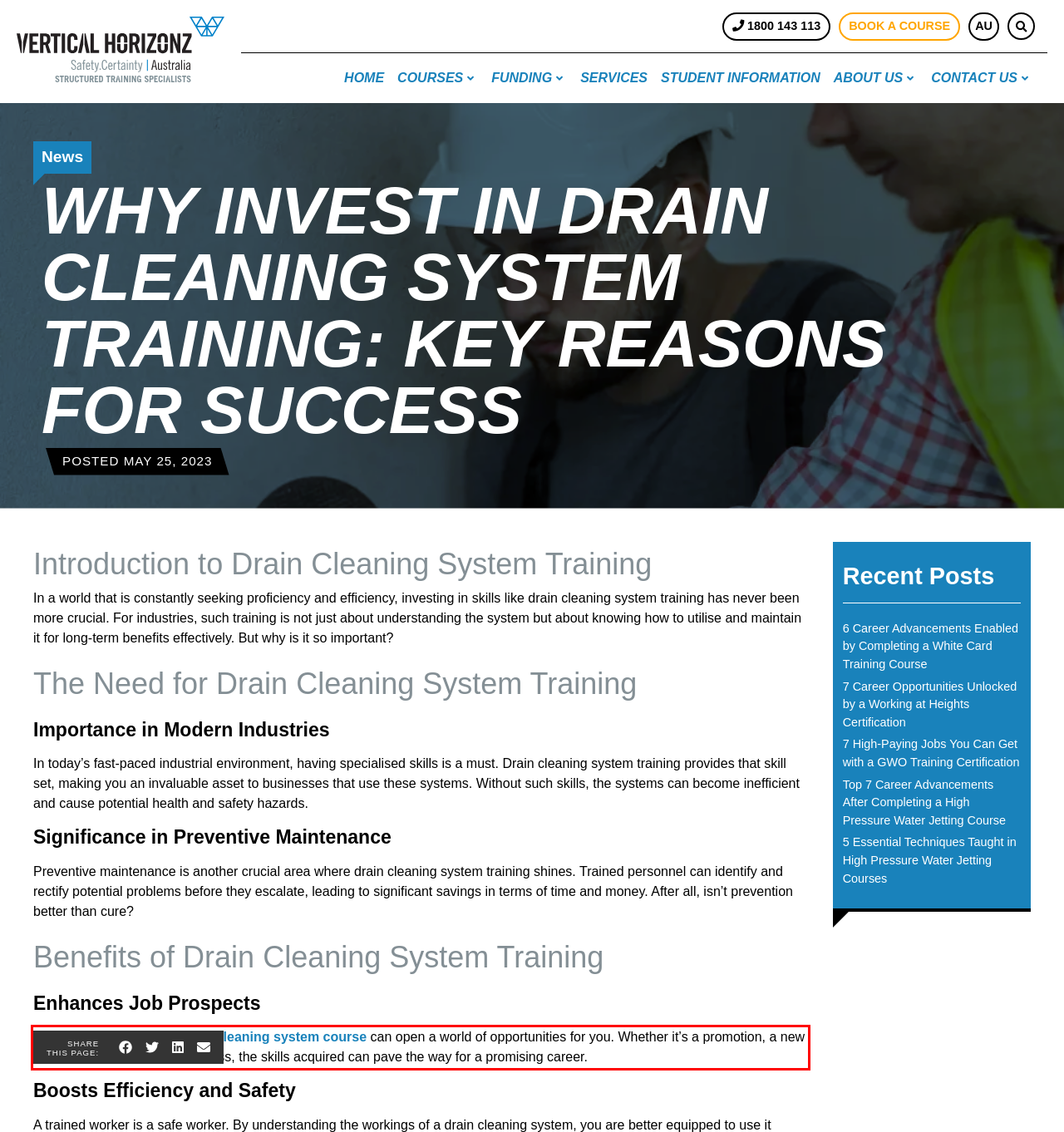You are given a screenshot with a red rectangle. Identify and extract the text within this red bounding box using OCR.

Investing in operating a drain cleaning system course can open a world of opportunities for you. Whether it’s a promotion, a new job, or starting your own business, the skills acquired can pave the way for a promising career.